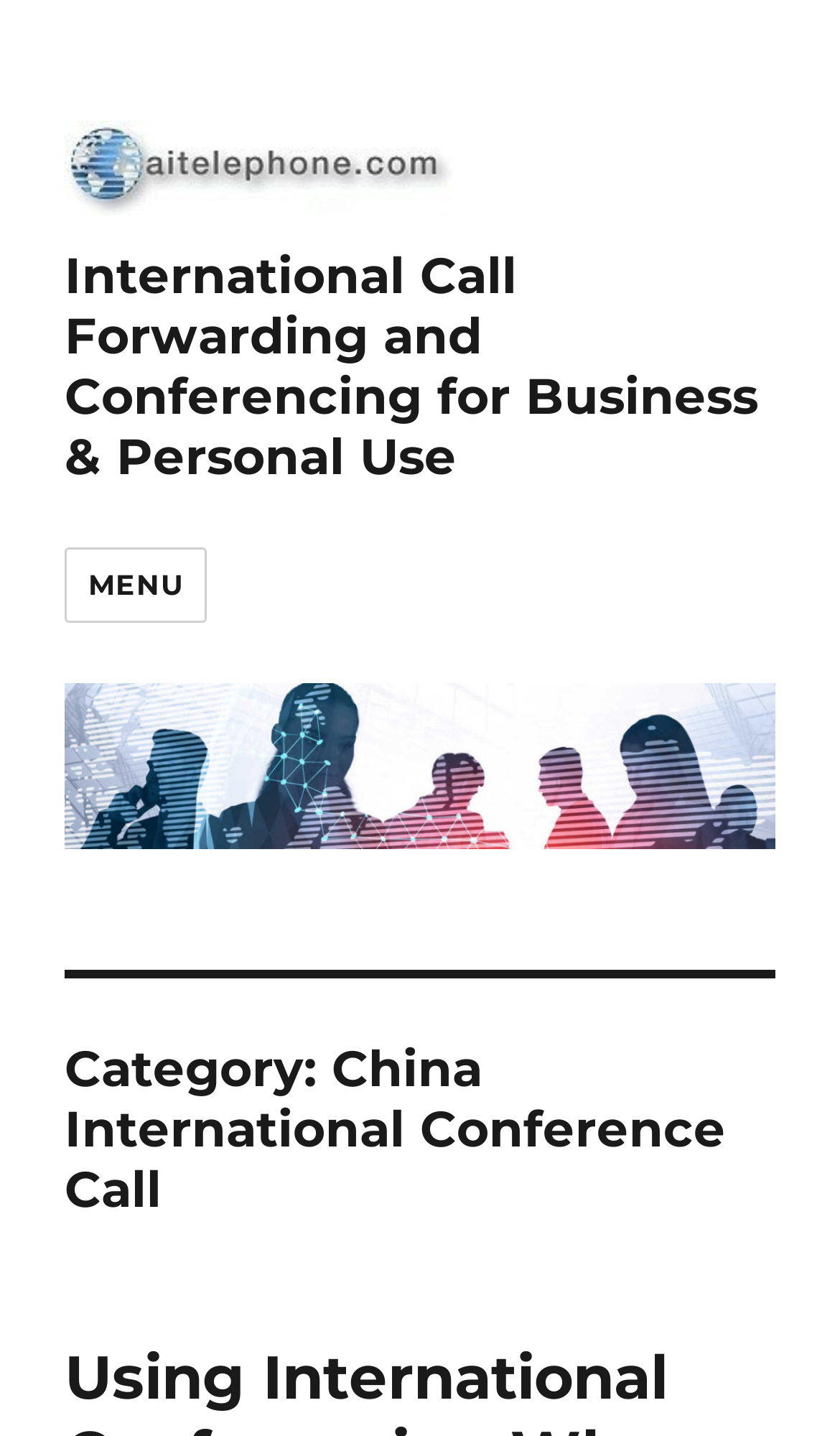Offer a comprehensive description of the webpage’s content and structure.

The webpage appears to be an archive of international conference calls related to China. At the top-left corner, there is an "aitelephone logo" image, which is also a link. Next to it, there is a link with the text "International Call Forwarding and Conferencing for Business & Personal Use", which seems to be the title of the webpage.

Below the title, there is a "MENU" button that controls the site navigation and social navigation. To the right of the button, there is another instance of the same link with the text "International Call Forwarding and Conferencing for Business & Personal Use", which is accompanied by an image.

Further down, there is a header section with a heading that reads "Category: China International Conference Call". This suggests that the webpage is categorized under China international conference calls.